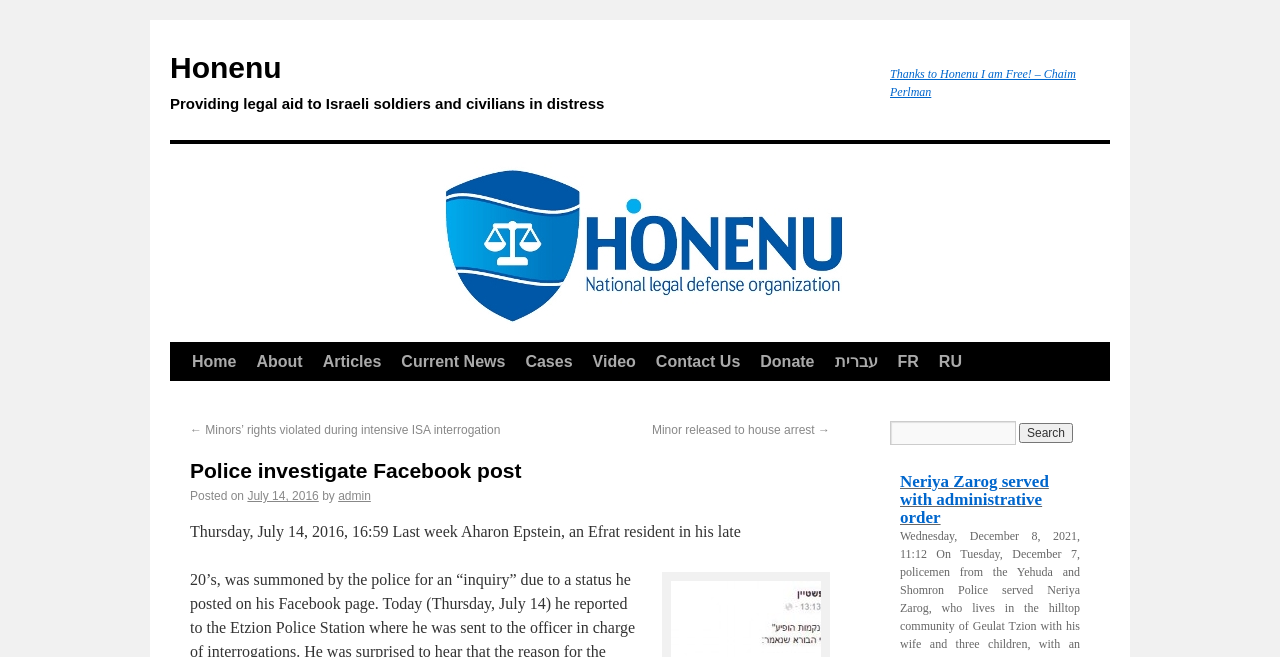What is the name of the person mentioned in the article?
Look at the image and answer with only one word or phrase.

Aharon Epstein